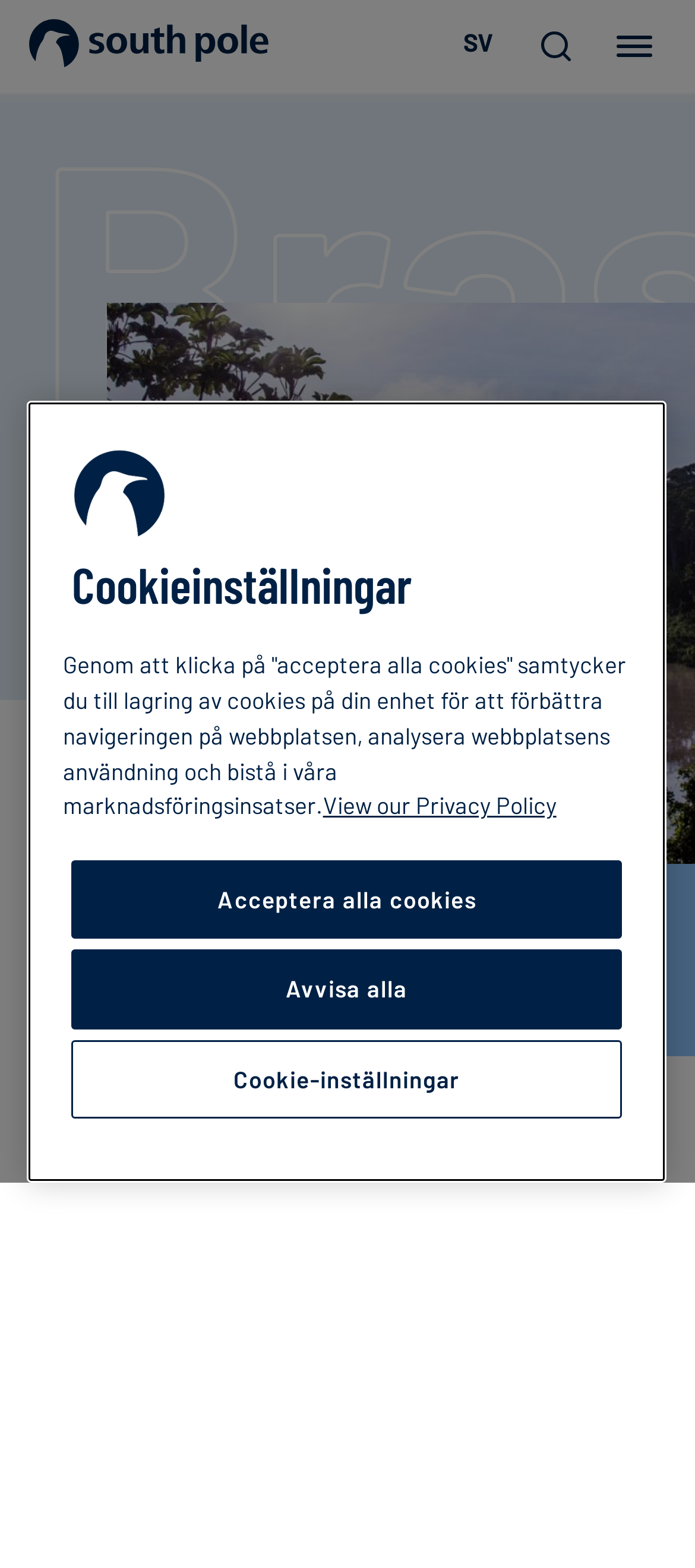Please identify the bounding box coordinates of the element's region that should be clicked to execute the following instruction: "View 'Om oss' page". The bounding box coordinates must be four float numbers between 0 and 1, i.e., [left, top, right, bottom].

[0.1, 0.014, 0.218, 0.033]